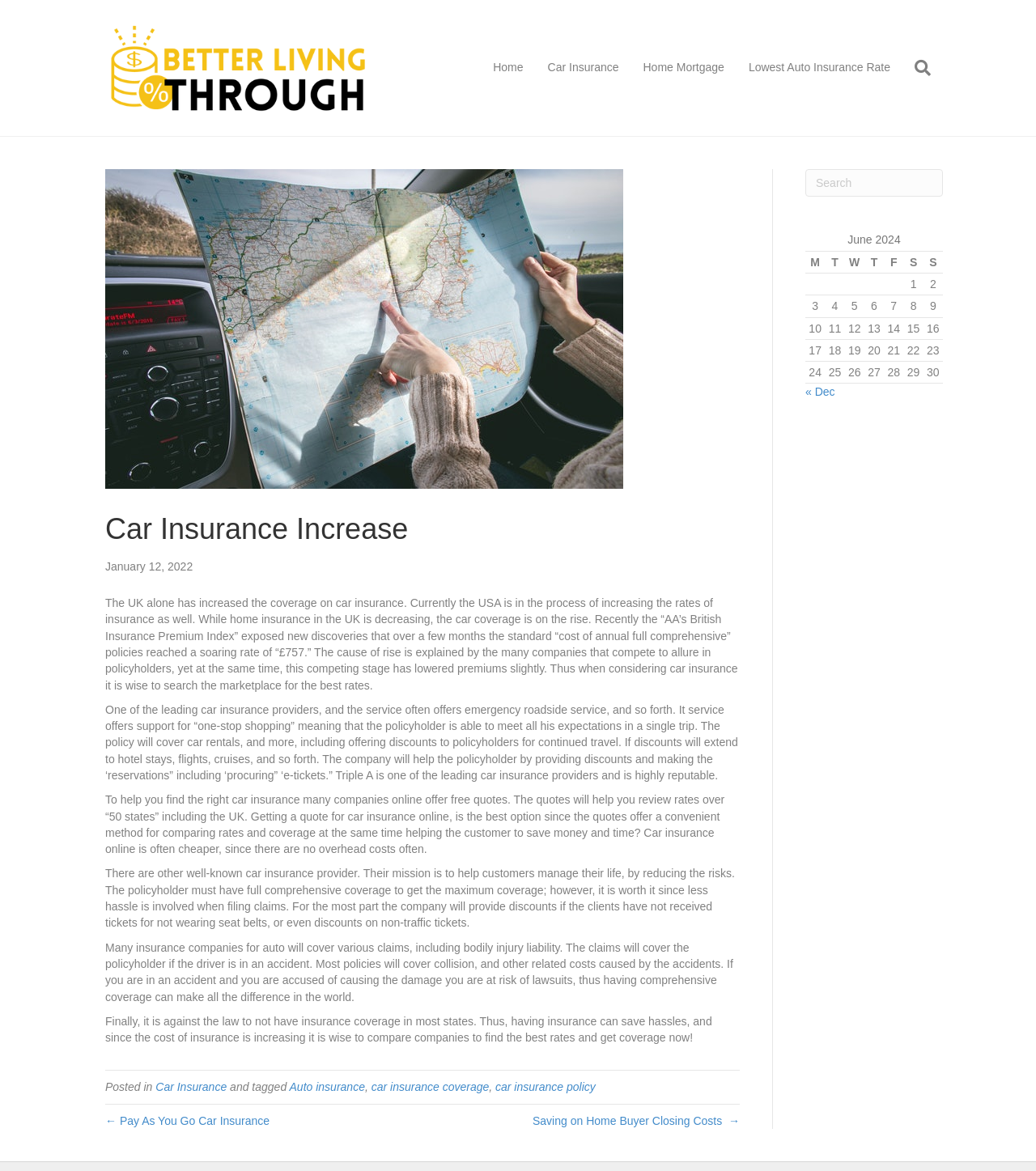Generate a thorough explanation of the webpage's elements.

The webpage is about car insurance, with a focus on the increasing rates in the UK and the USA. At the top, there is a layout table with a link to "Better Living Through" and an image with the same name. Below this, there is a navigation menu with links to "Home", "Car Insurance", "Home Mortgage", "Lowest Auto Insurance Rate", and "Search".

The main content of the page is divided into two sections. On the left, there is an article with a heading "Car Insurance Increase" and a subheading with the date "January 12, 2022". The article discusses the increasing rates of car insurance in the UK and the USA, and how companies are competing to attract policyholders, which has led to a slight decrease in premiums. It also mentions the benefits of searching for the best rates online.

Below the article, there are several links to related topics, including "Car Insurance", "Auto insurance", "car insurance coverage", and "car insurance policy". There is also a link to a previous article, "Pay As You Go Car Insurance", and a link to a next article, "Saving on Home Buyer Closing Costs".

On the right side of the page, there is a complementary section with a search box and a table with a caption "June 2024". The table has seven columns with headers "M", "T", "W", "T", "F", "S", and "S", and several rows with numbers from 1 to 29.

There is also an image related to car insurance increase coverage above the article. Overall, the webpage provides information and resources for individuals looking to understand and navigate the car insurance market.